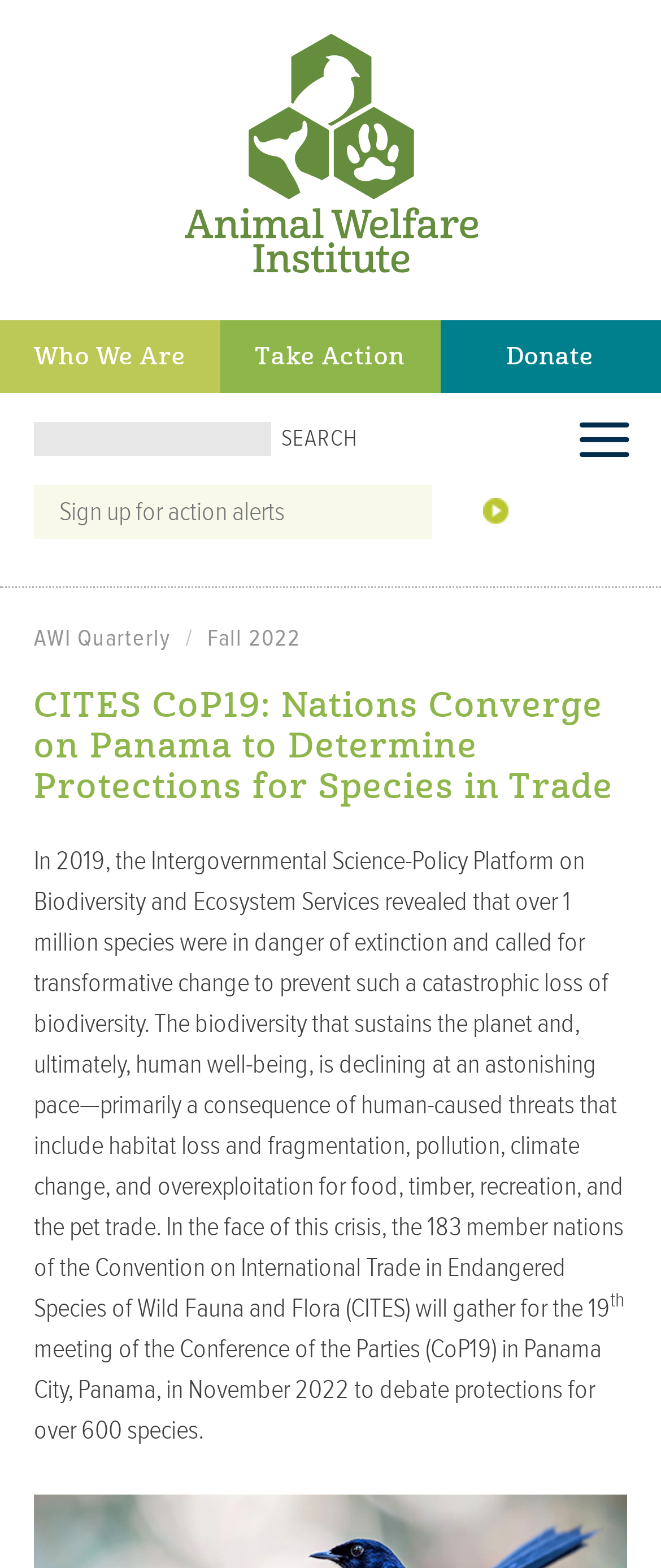Extract the bounding box coordinates of the UI element described by: "Fall 2022". The coordinates should include four float numbers ranging from 0 to 1, e.g., [left, top, right, bottom].

[0.313, 0.399, 0.455, 0.416]